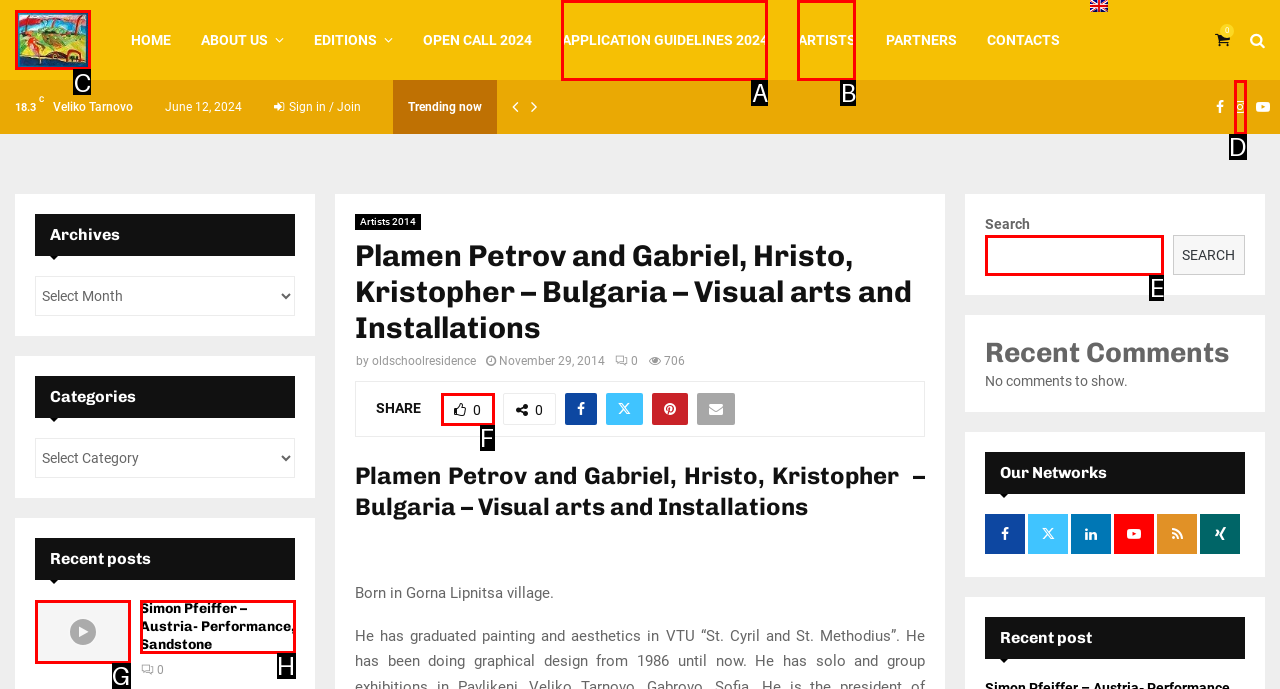Choose the option that best matches the element: parent_node: SEARCH name="s"
Respond with the letter of the correct option.

E